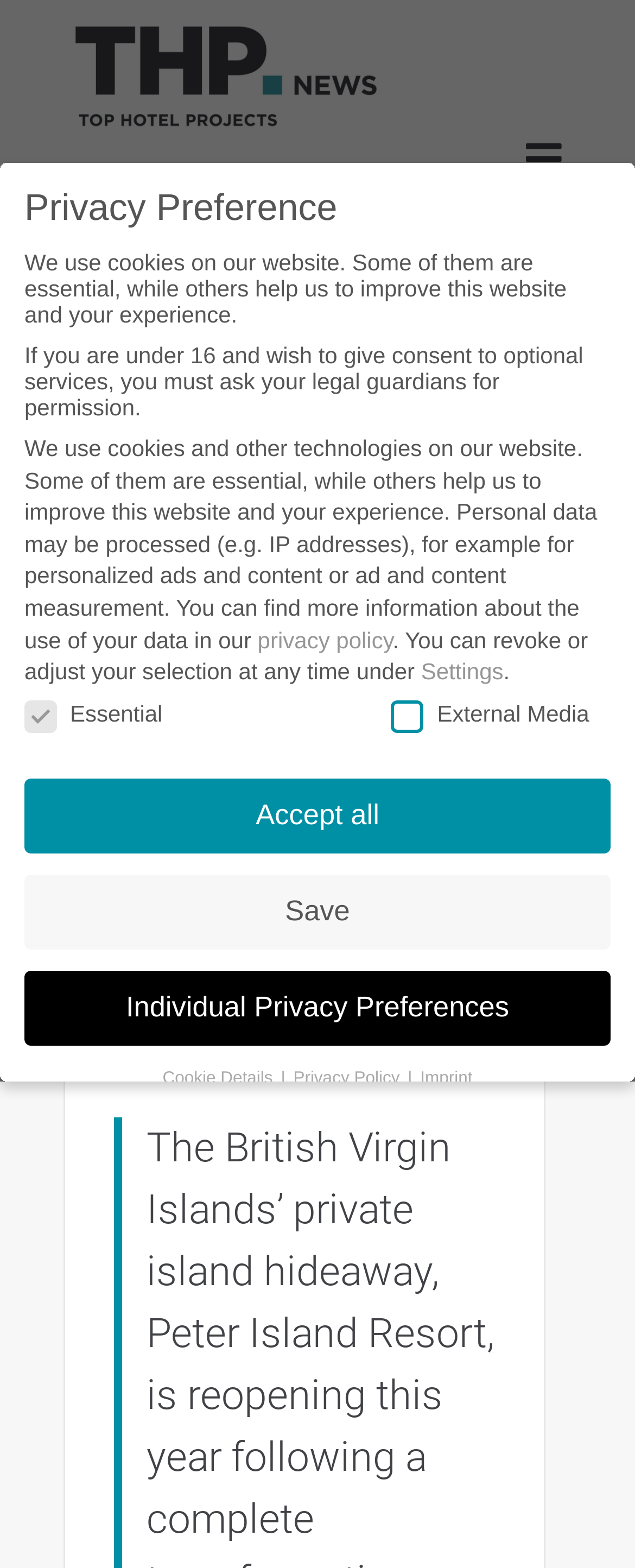Kindly determine the bounding box coordinates for the area that needs to be clicked to execute this instruction: "Click the 'Settings' link".

[0.663, 0.42, 0.793, 0.437]